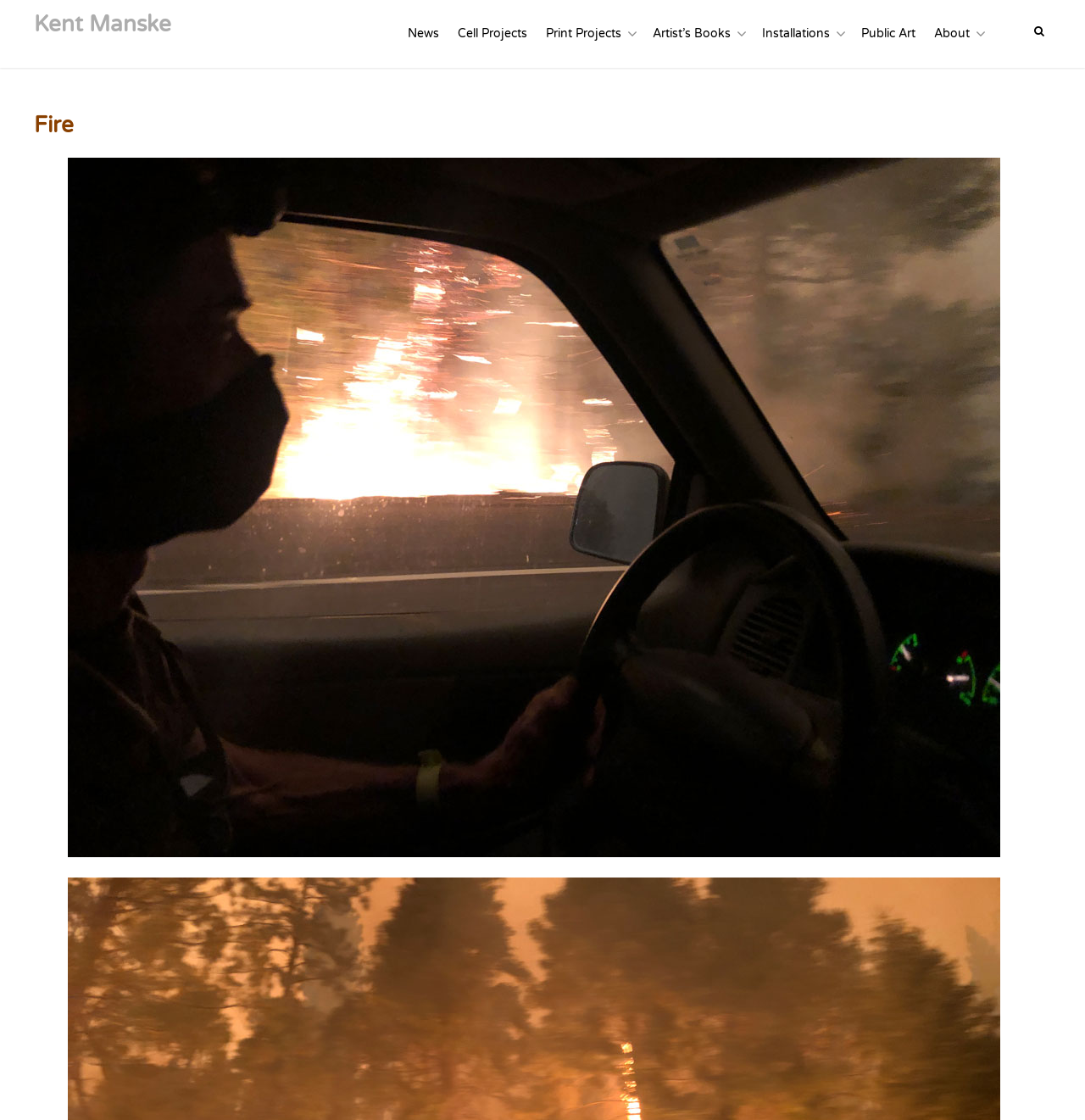Convey a detailed summary of the webpage, mentioning all key elements.

The webpage is titled "Fire – Kent Manske" and appears to be an artist's portfolio. At the top, there are seven navigation links: "Kent Manske", "News", "Cell Projects", "Print Projects", "Artist's Books", "Installations", and "Public Art", followed by an "About" link. These links are positioned horizontally, with "Kent Manske" on the left and "About" on the right.

Below the navigation links, there is a prominent heading that reads "Fire". Underneath the heading, there is a large figure or image that takes up most of the page, spanning from the left to the right side and covering about two-thirds of the page's height.